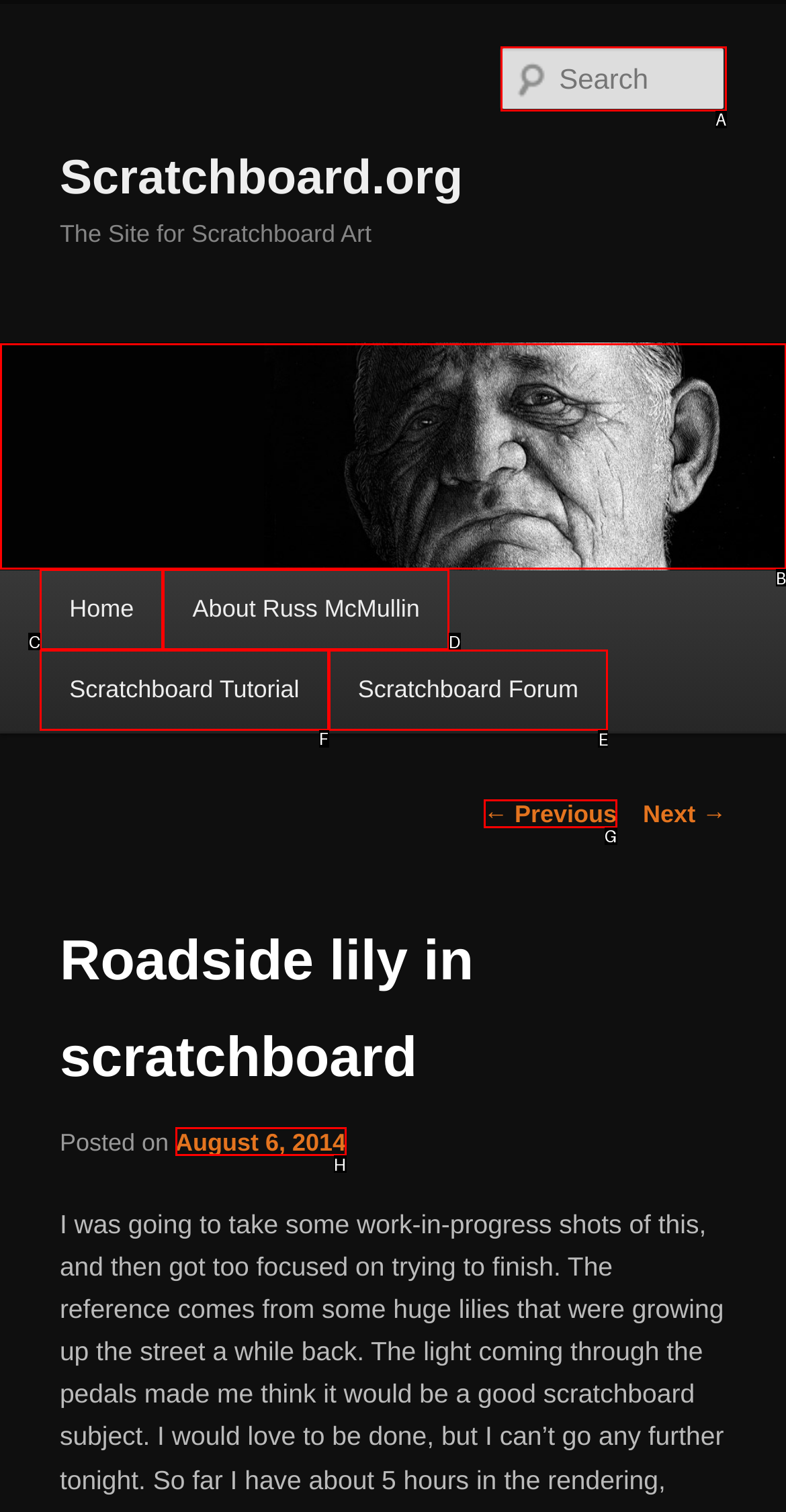To complete the instruction: View the scratchboard tutorial, which HTML element should be clicked?
Respond with the option's letter from the provided choices.

F